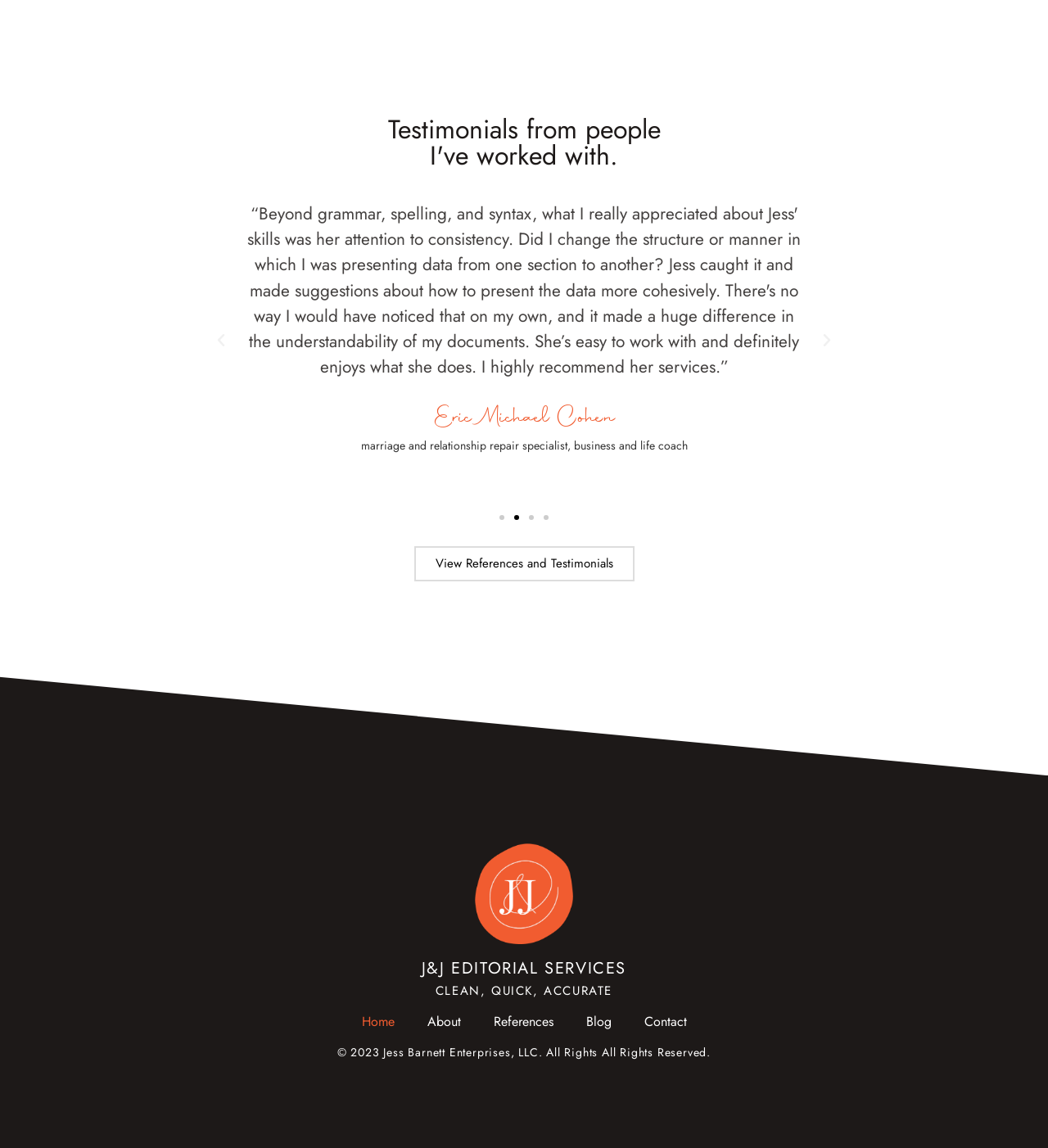Find and specify the bounding box coordinates that correspond to the clickable region for the instruction: "Go to home page".

[0.329, 0.883, 0.392, 0.897]